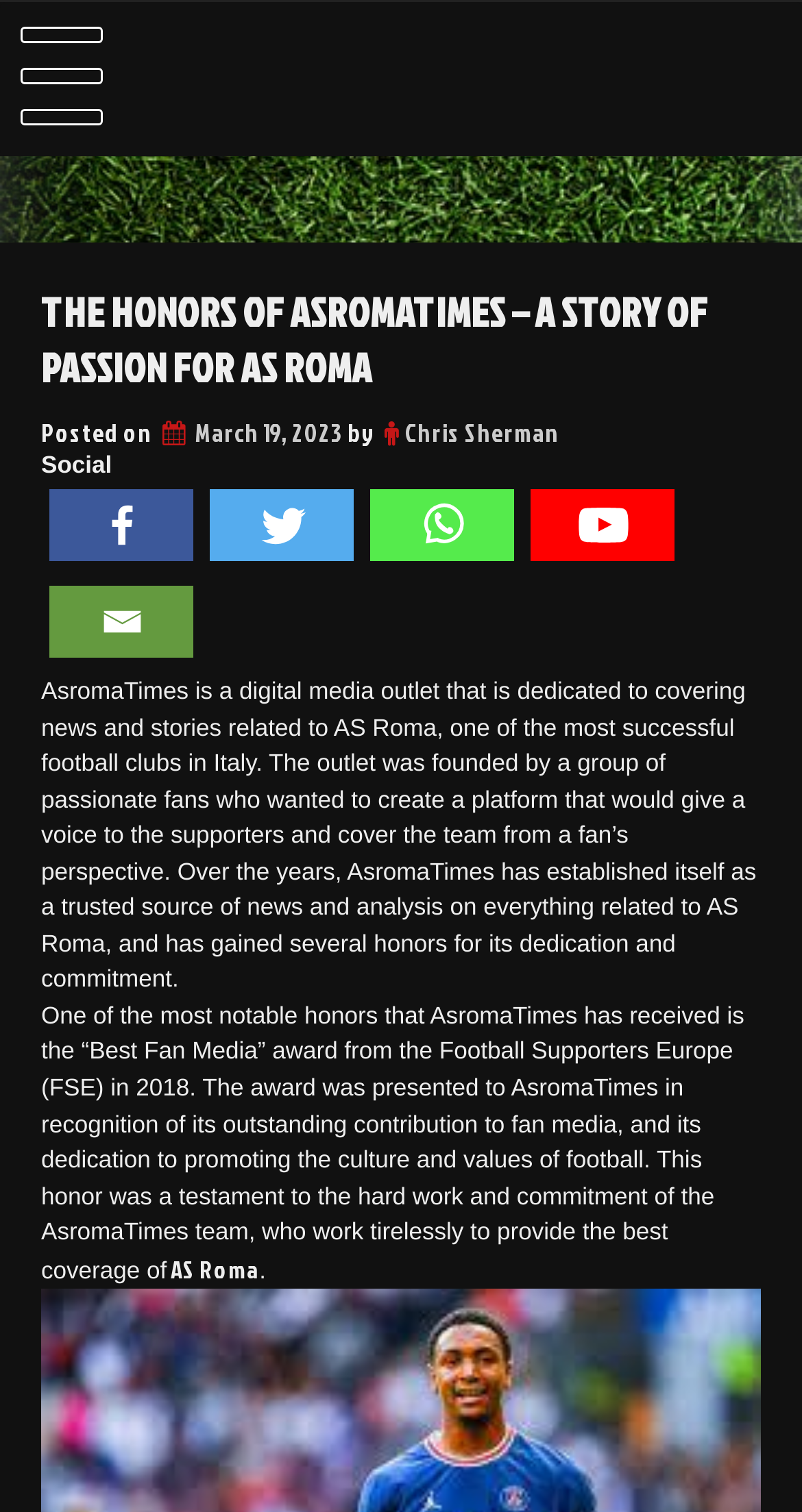Using the elements shown in the image, answer the question comprehensively: How many social media links are present?

The answer can be found by counting the social media links present in the webpage, which are Facebook, Twitter, Whatsapp, Youtube, and Email.